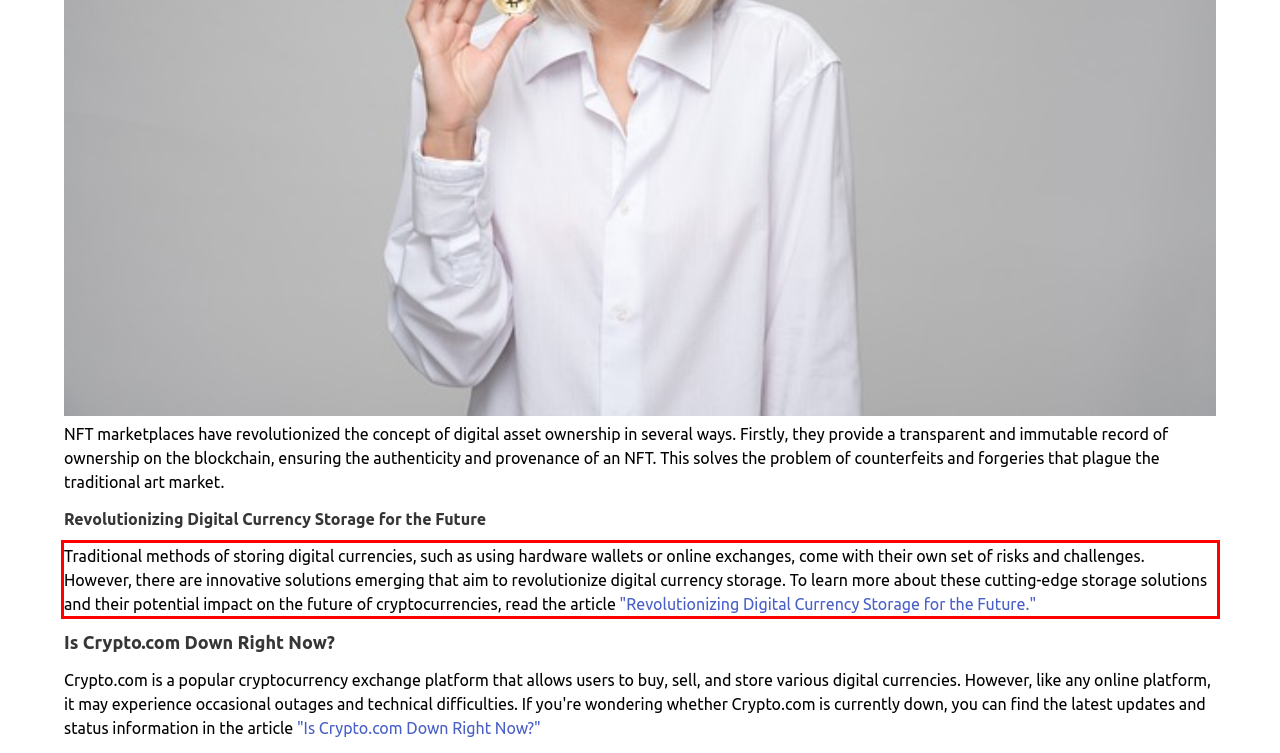Given a screenshot of a webpage containing a red rectangle bounding box, extract and provide the text content found within the red bounding box.

Traditional methods of storing digital currencies, such as using hardware wallets or online exchanges, come with their own set of risks and challenges. However, there are innovative solutions emerging that aim to revolutionize digital currency storage. To learn more about these cutting-edge storage solutions and their potential impact on the future of cryptocurrencies, read the article "Revolutionizing Digital Currency Storage for the Future."